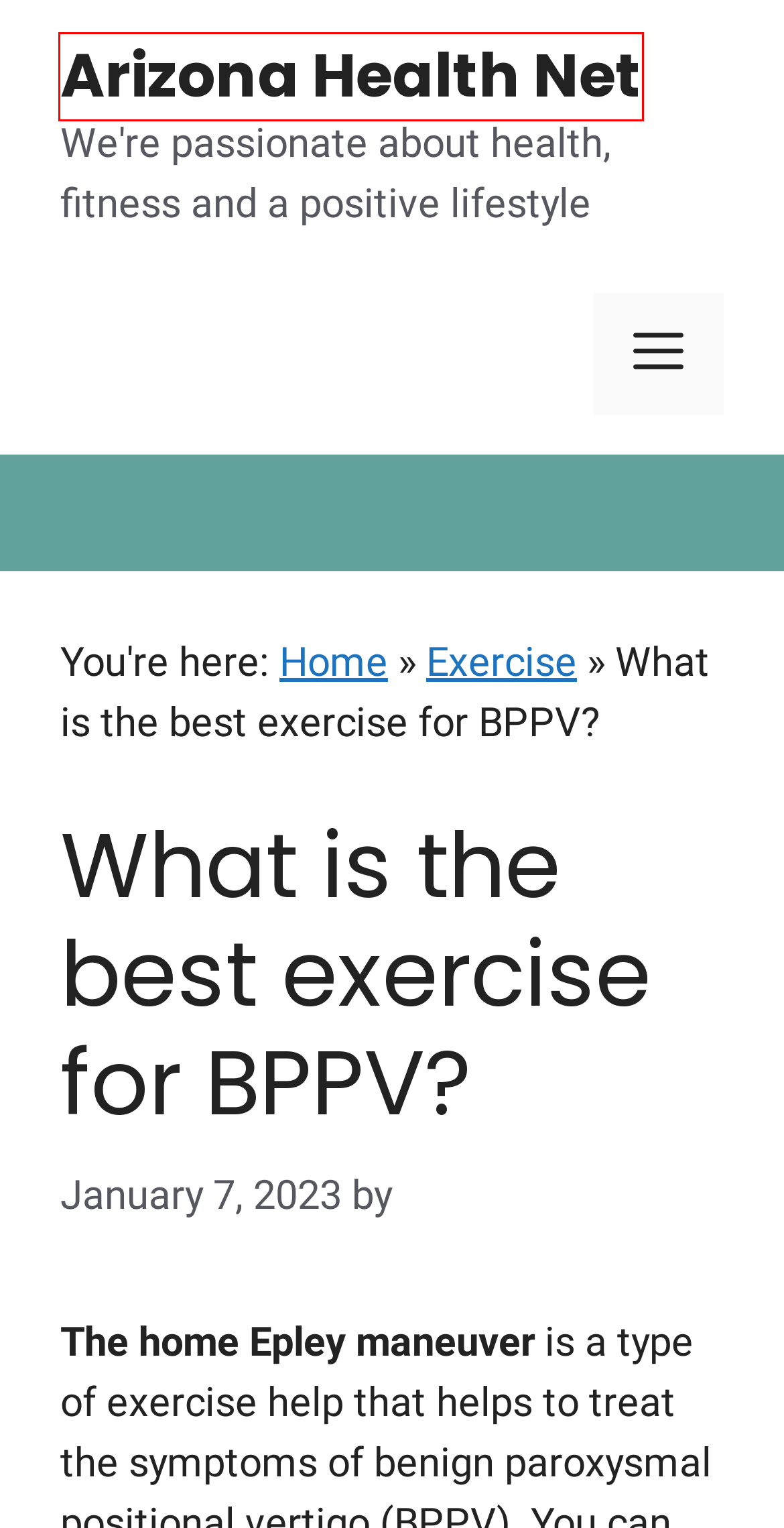Examine the screenshot of the webpage, which includes a red bounding box around an element. Choose the best matching webpage description for the page that will be displayed after clicking the element inside the red bounding box. Here are the candidates:
A. What is the most effective workout for arms? Read it here
B. Tame Your Sweet Tooth: A Guide to Conquering Those Sugar Cravings! Read it here
C. Contact - Arizona Health Net
D. Exercise - Arizona Health Net
E. Arizona Health Net - We're passionate about health, fitness and a positive lifestyle
F. The Miracle Cure: A Step-by-Step Guide to Banish Your Hangover for Good! Read it here
G. Fuel Your Workday with These Delicious and Nutritious Snacks! Read it here
H. Can exercise get rid of dowager's hump? Read it here

E